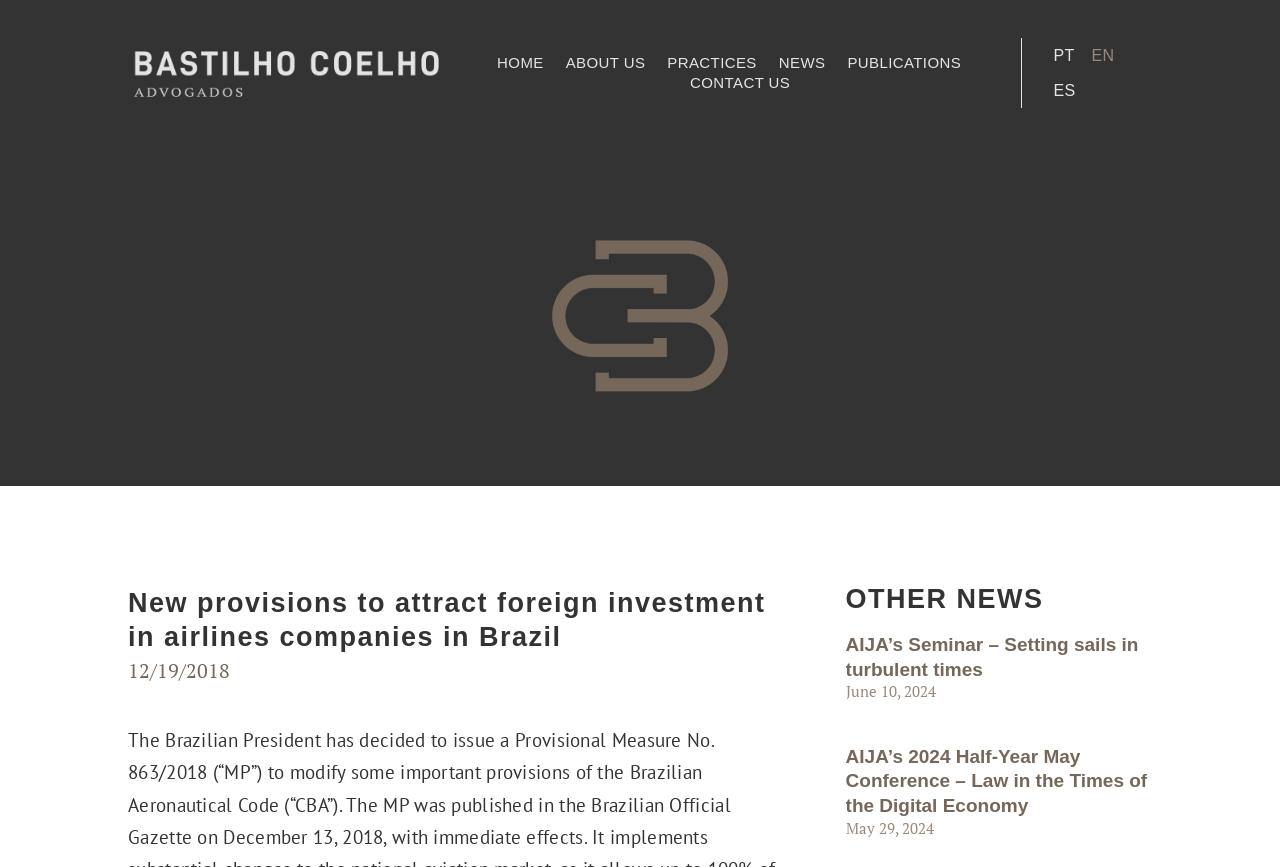What is the topic of the news article with the heading 'New provisions to attract foreign investment in airlines companies in Brazil'?
Refer to the image and give a detailed answer to the question.

I inferred this from the heading text itself, which suggests that the article is about new provisions related to attracting foreign investment in airlines companies in Brazil.